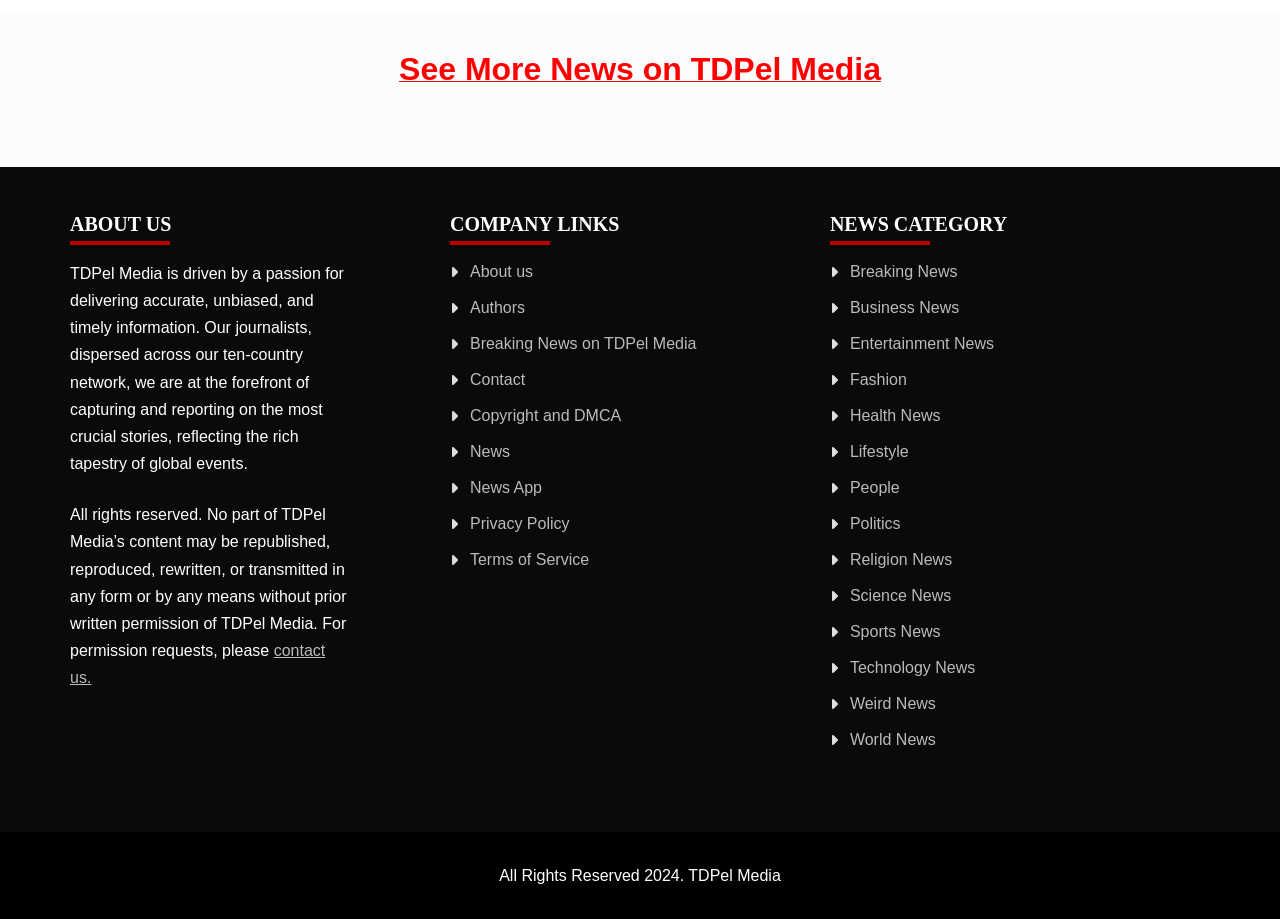Find the bounding box coordinates of the element I should click to carry out the following instruction: "Explore 'Entertainment News'".

[0.664, 0.364, 0.777, 0.383]